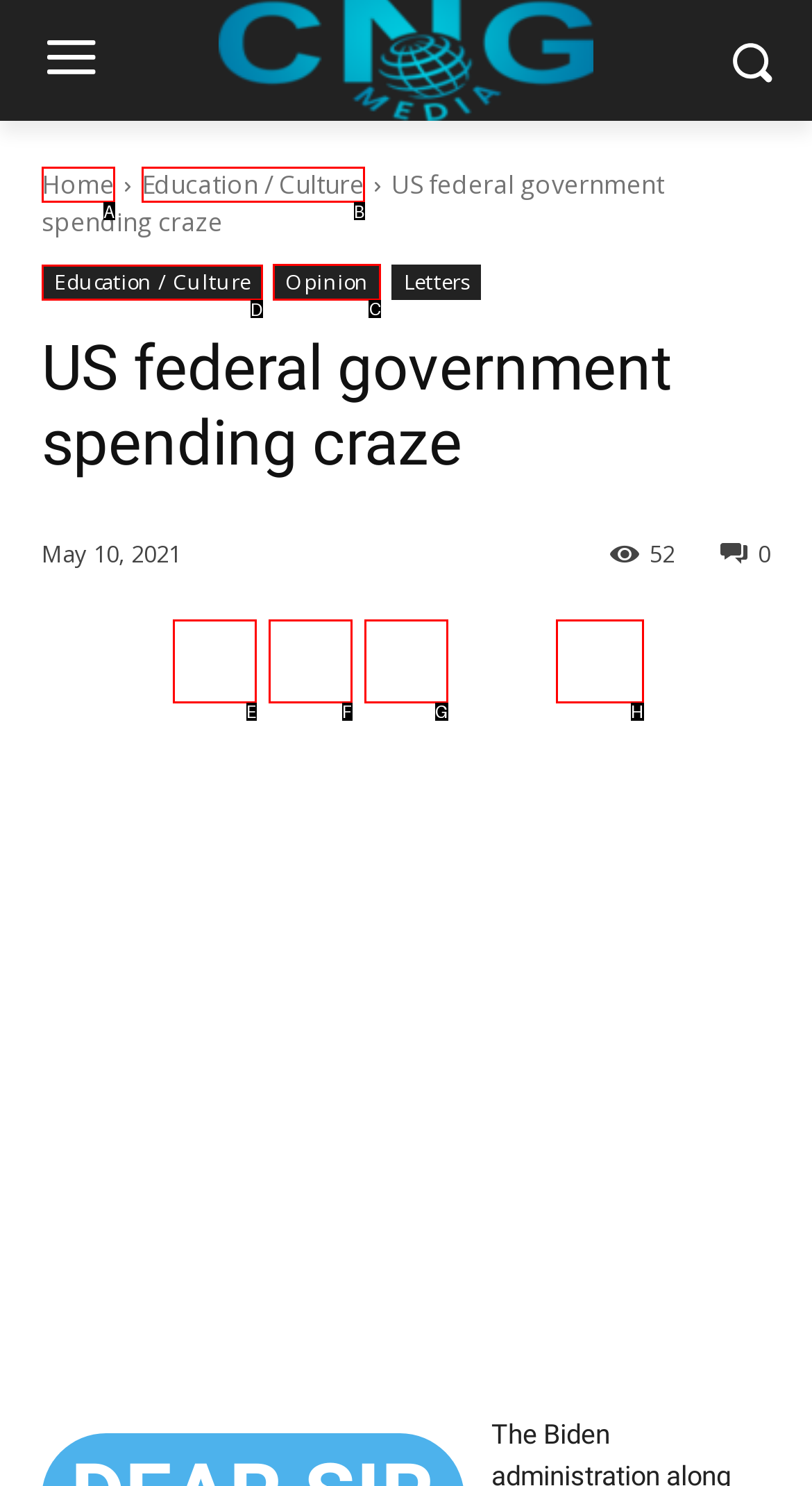What option should I click on to execute the task: read opinion articles? Give the letter from the available choices.

C